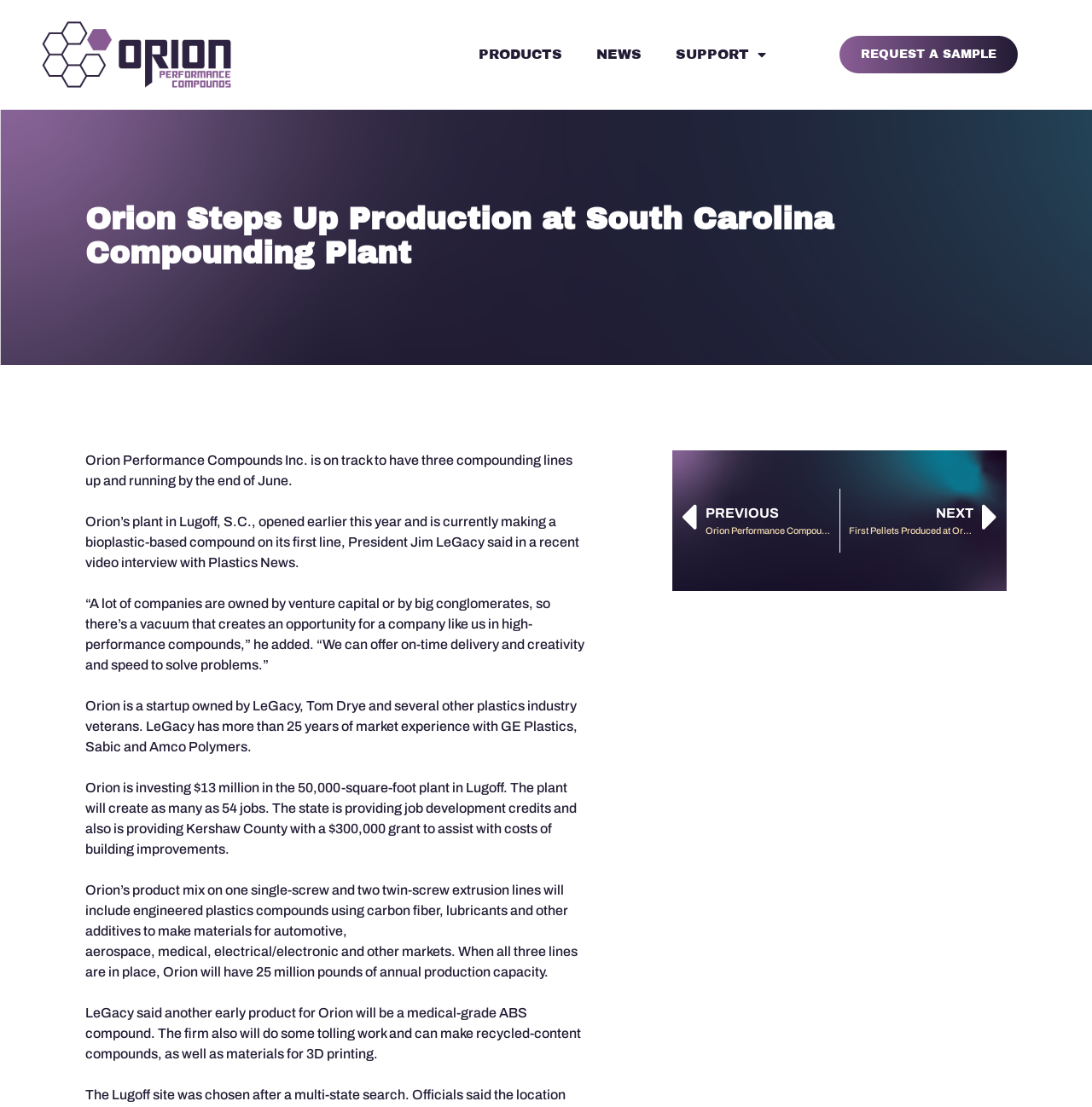Locate the bounding box of the UI element defined by this description: "Products". The coordinates should be given as four float numbers between 0 and 1, formatted as [left, top, right, bottom].

[0.423, 0.032, 0.53, 0.067]